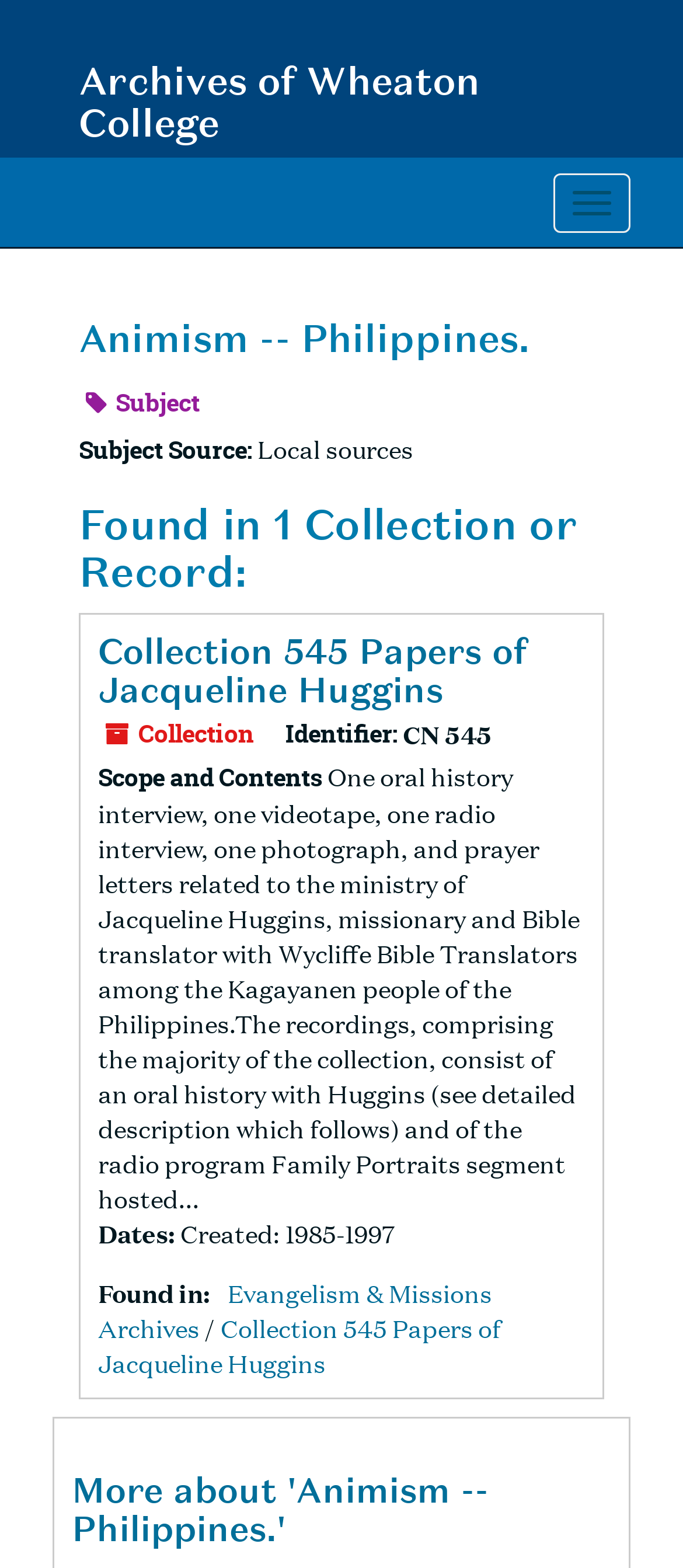What is the topic of the oral history interview?
Refer to the image and provide a concise answer in one word or phrase.

Jacqueline Huggins' ministry